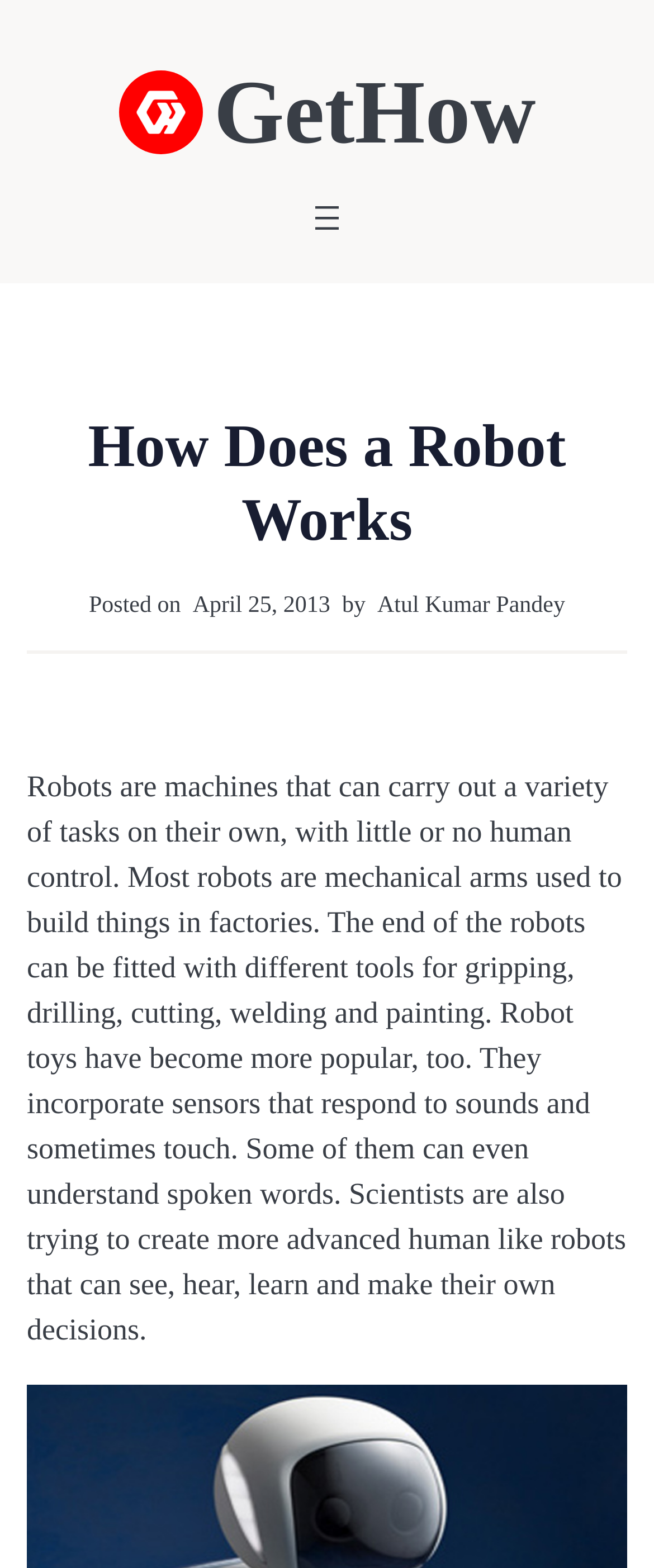Identify the bounding box coordinates for the UI element that matches this description: "GetHow".

[0.327, 0.039, 0.819, 0.103]